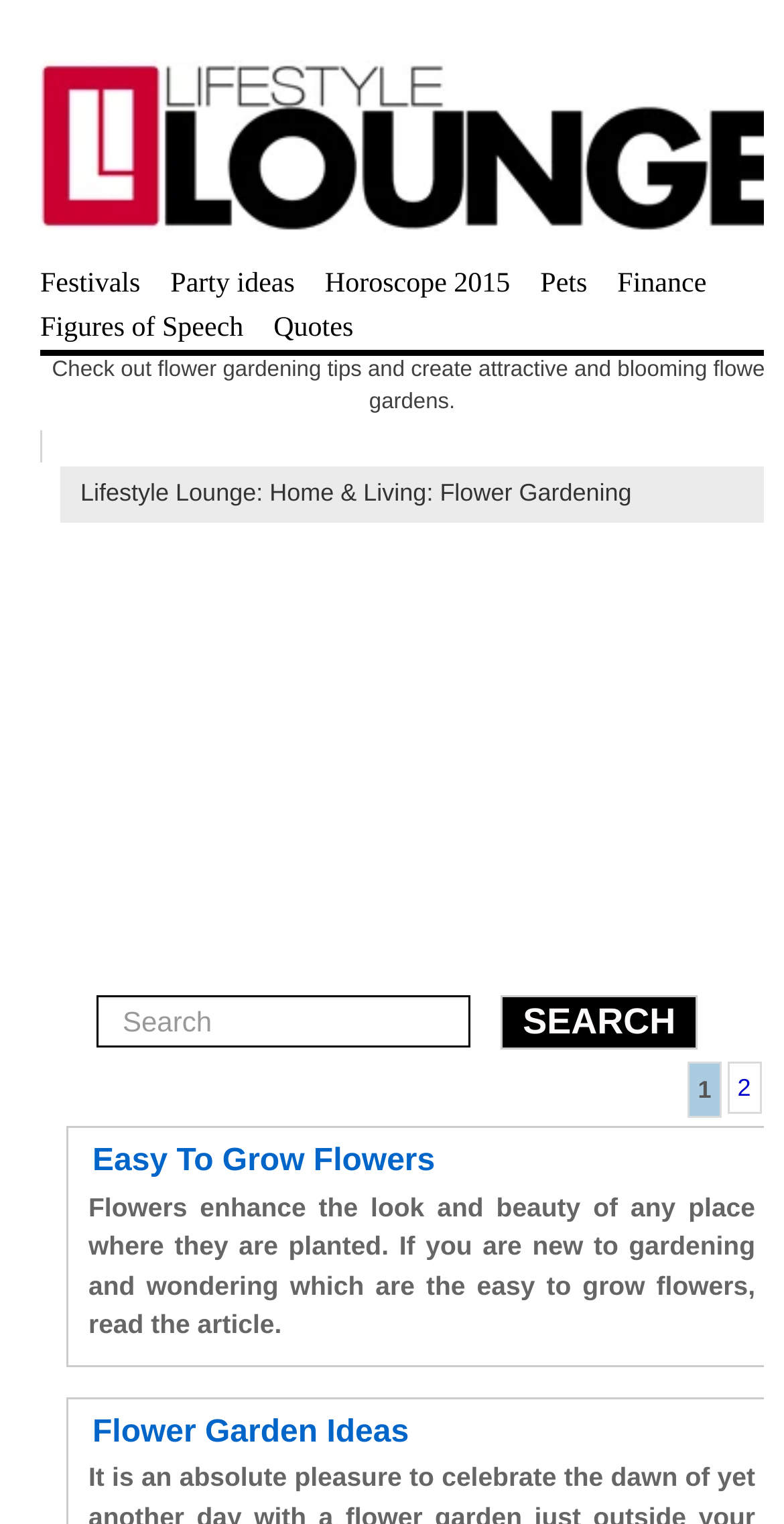Could you determine the bounding box coordinates of the clickable element to complete the instruction: "visit home and living"? Provide the coordinates as four float numbers between 0 and 1, i.e., [left, top, right, bottom].

[0.344, 0.315, 0.544, 0.333]